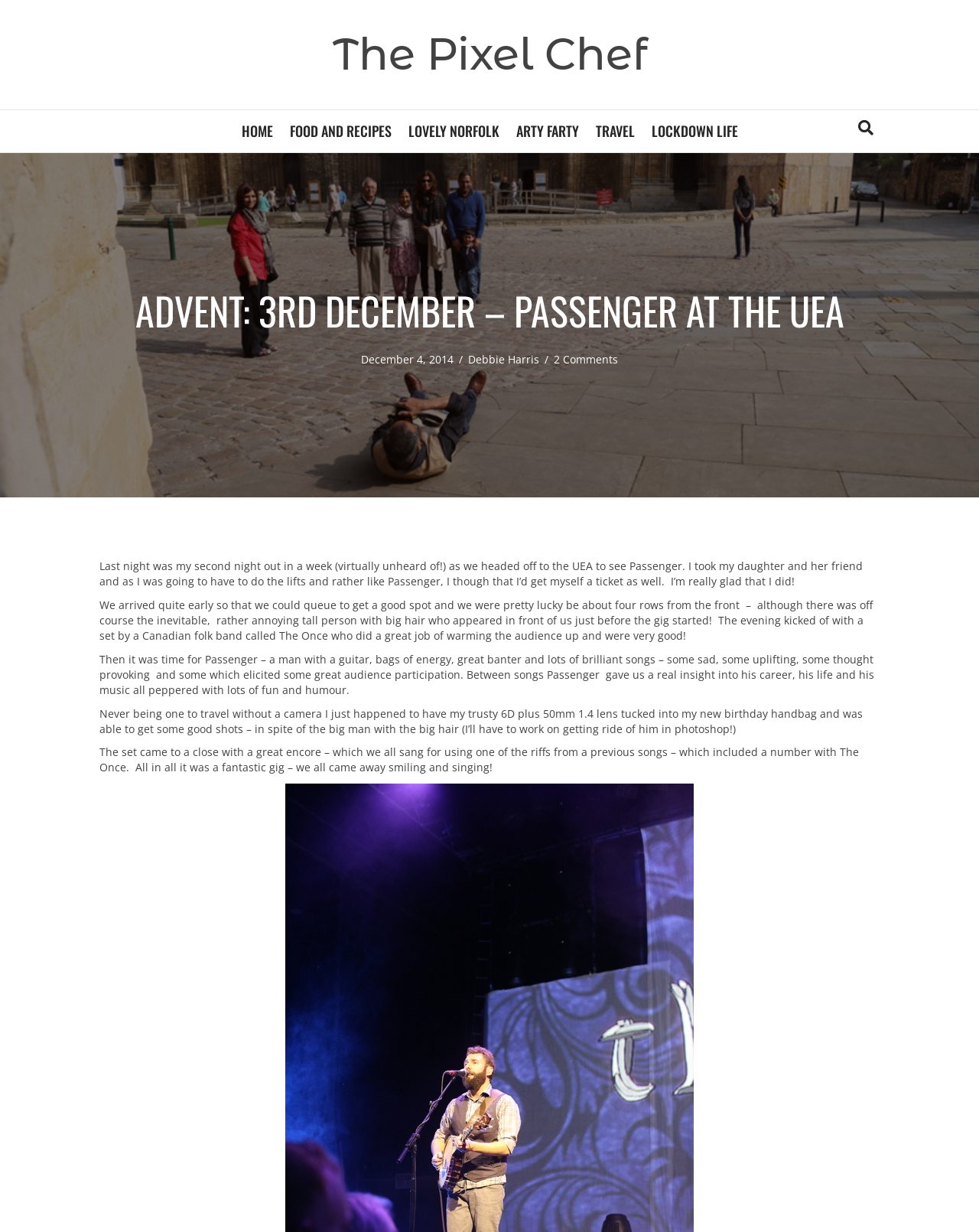What camera equipment did the author use?
Provide a well-explained and detailed answer to the question.

The article mentions that the author had her trusty 6D plus 50mm 1.4 lens tucked into her new birthday handbag, which suggests that the author used this camera equipment to take photos during the concert.